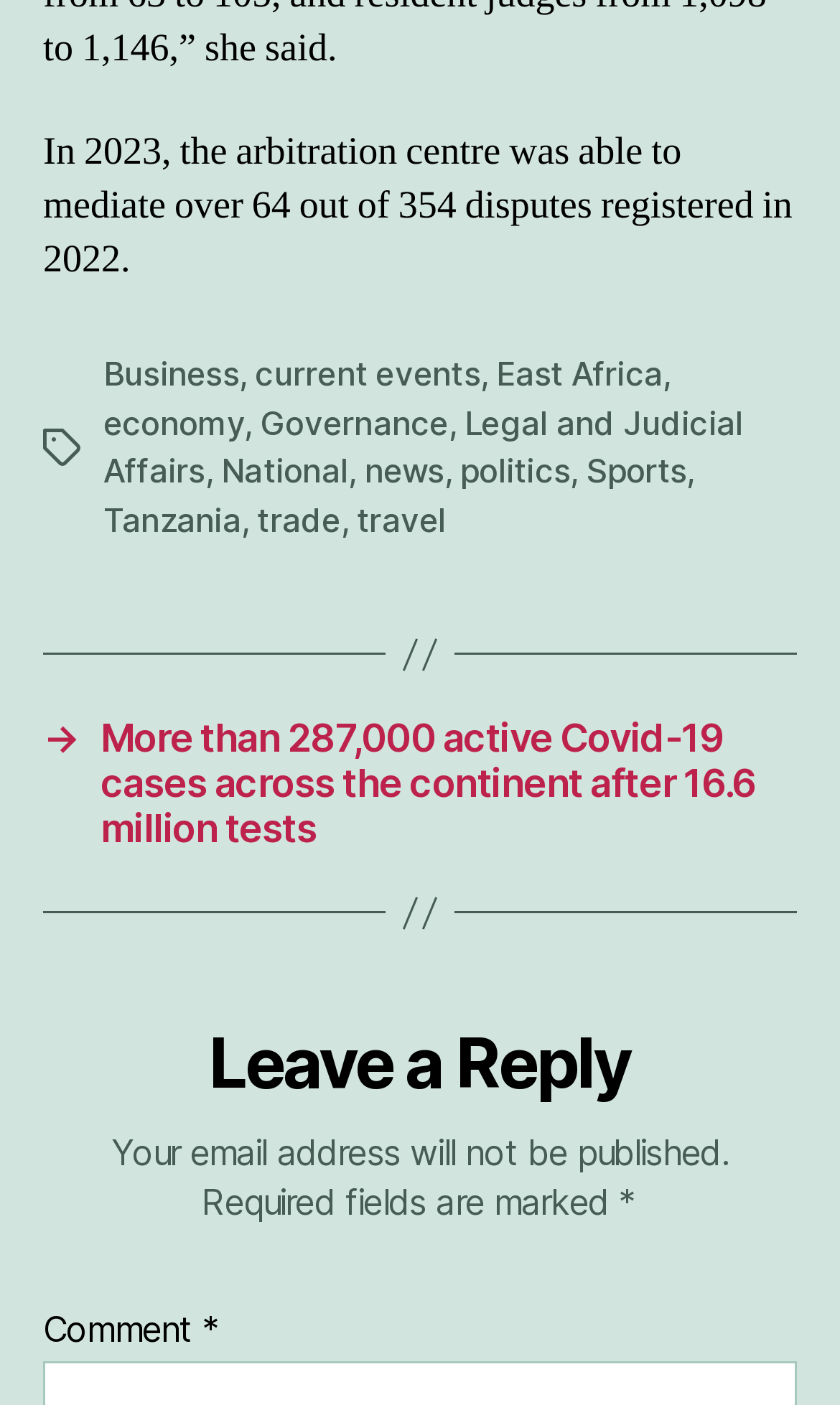Locate the bounding box coordinates of the segment that needs to be clicked to meet this instruction: "Click on the 'Business' tag".

[0.123, 0.252, 0.285, 0.281]